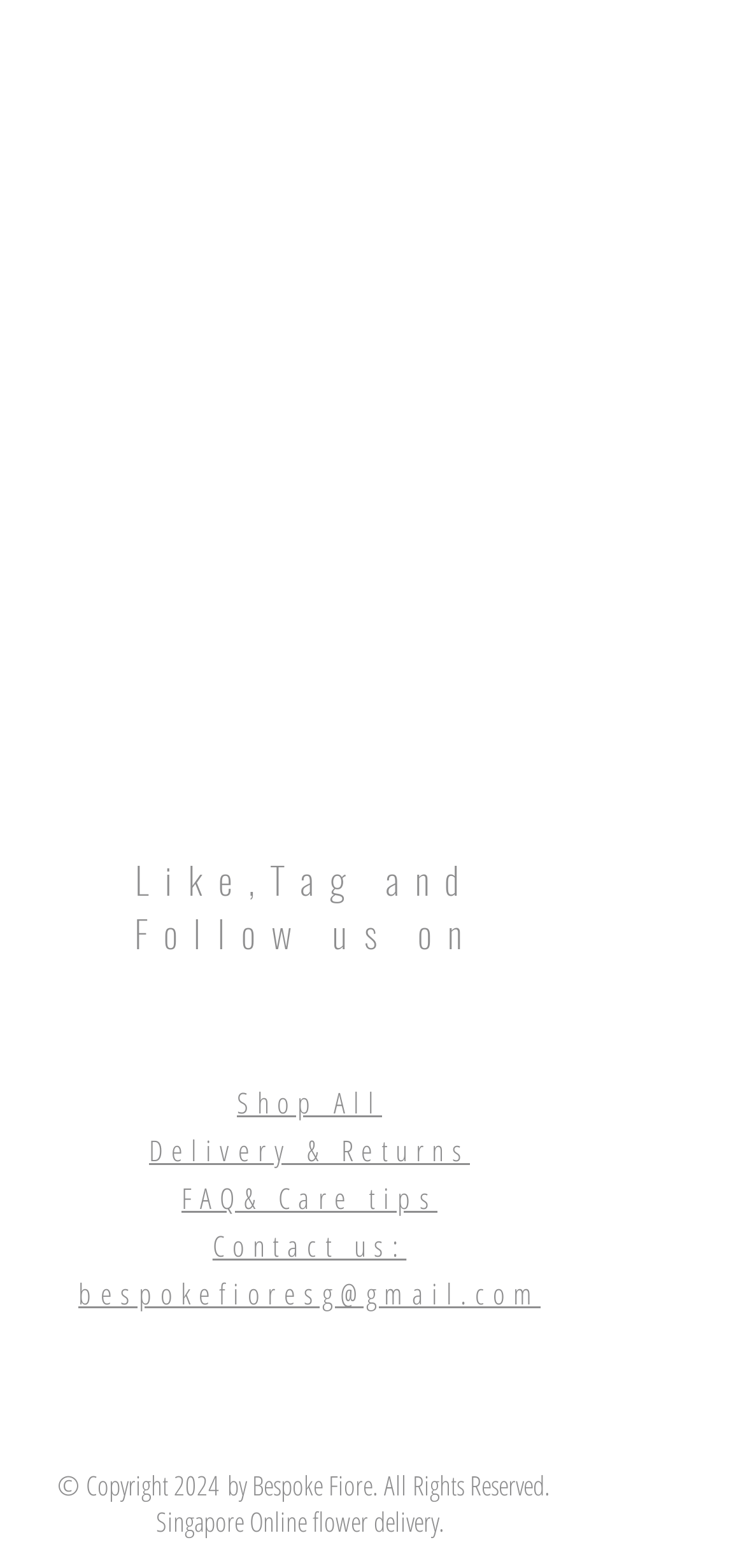Respond with a single word or short phrase to the following question: 
What is the copyright year of the website?

2024